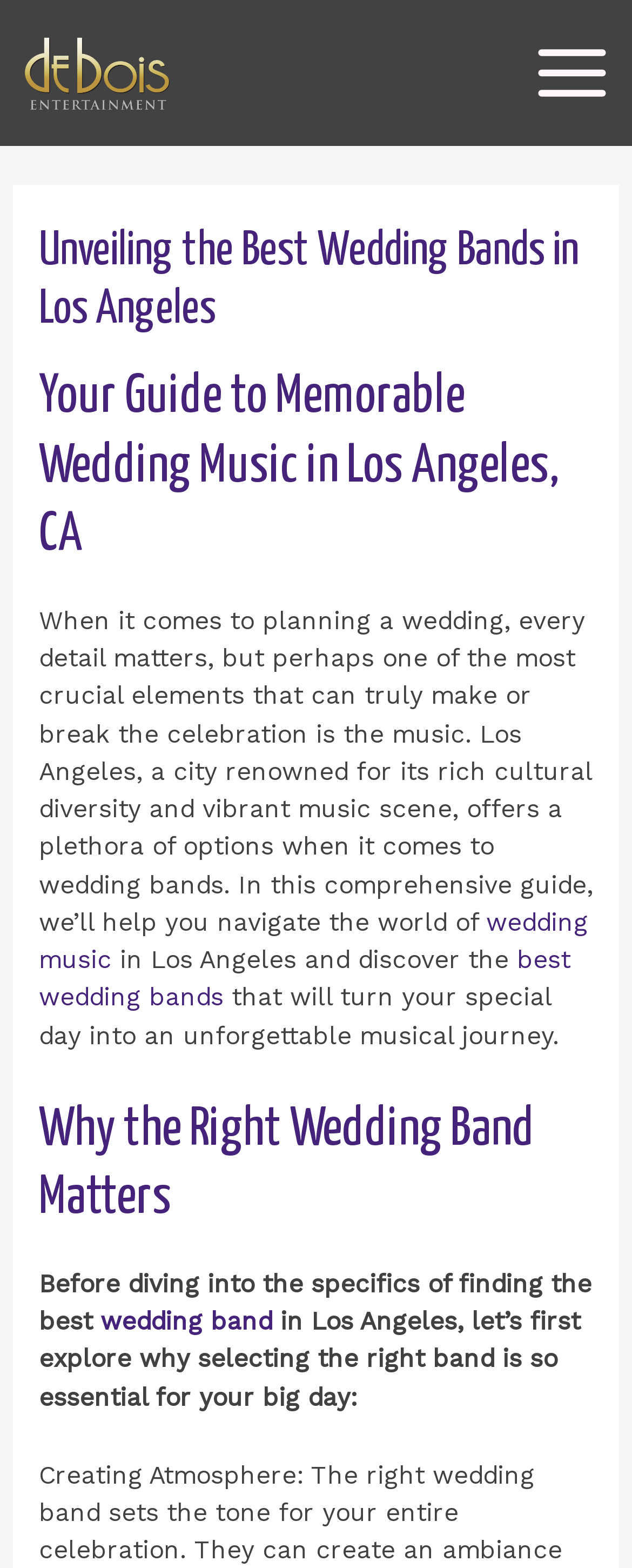Specify the bounding box coordinates of the area to click in order to execute this command: 'Read about why the right wedding band matters'. The coordinates should consist of four float numbers ranging from 0 to 1, and should be formatted as [left, top, right, bottom].

[0.061, 0.699, 0.939, 0.787]